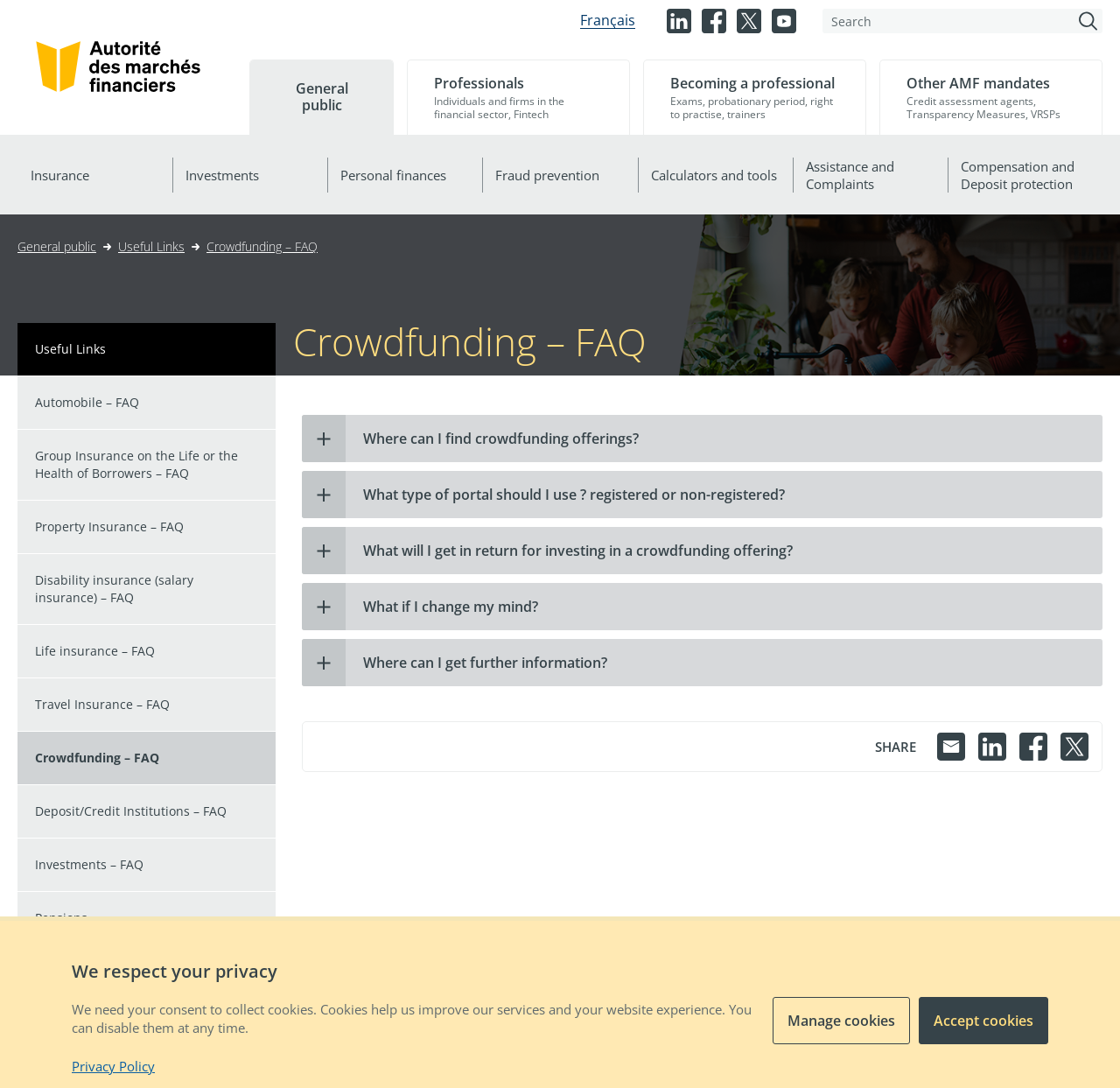Locate the bounding box of the UI element based on this description: "Français". Provide four float numbers between 0 and 1 as [left, top, right, bottom].

[0.518, 0.012, 0.567, 0.027]